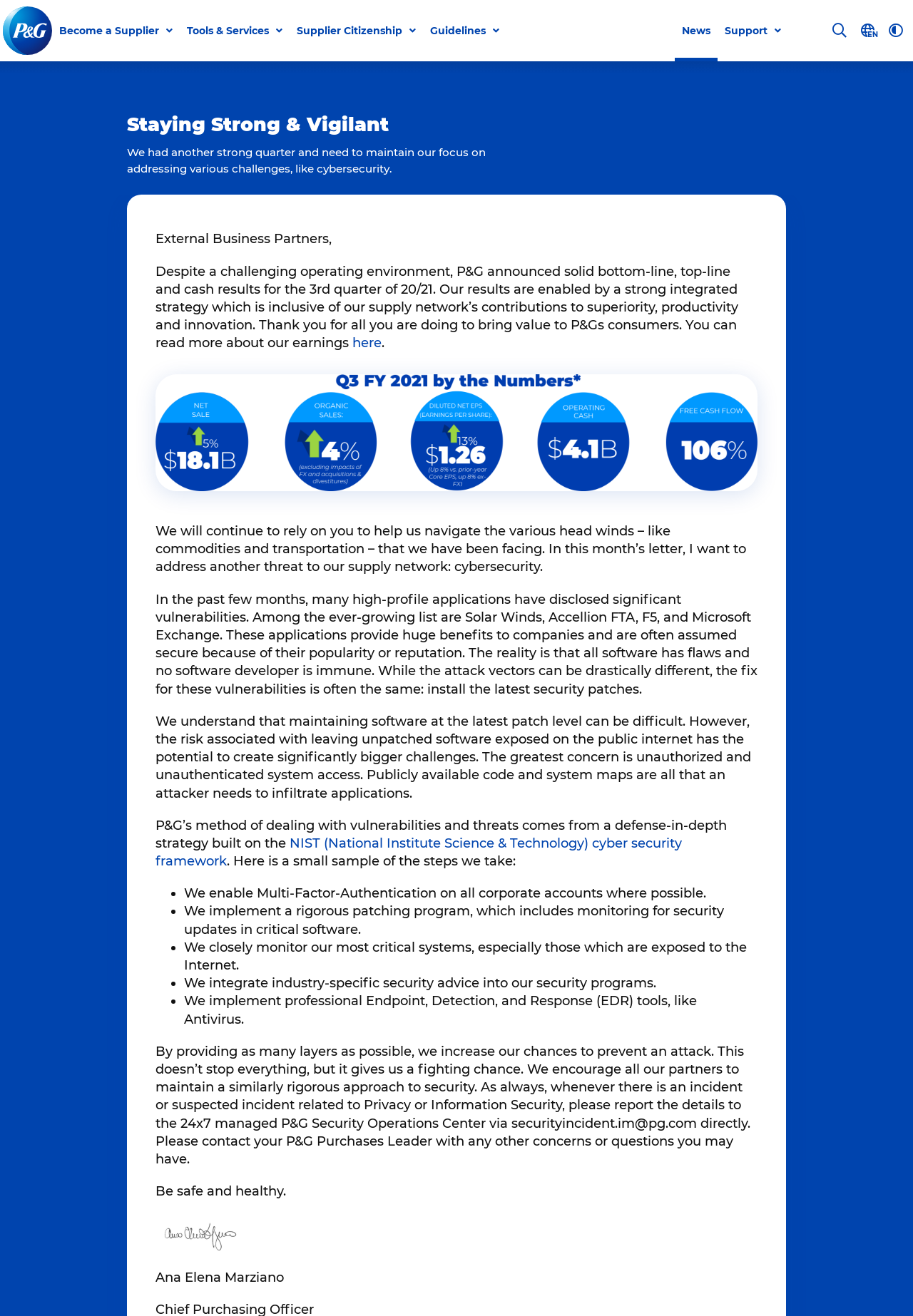Find the bounding box coordinates for the HTML element described in this sentence: "Support". Provide the coordinates as four float numbers between 0 and 1, in the format [left, top, right, bottom].

[0.786, 0.0, 0.863, 0.047]